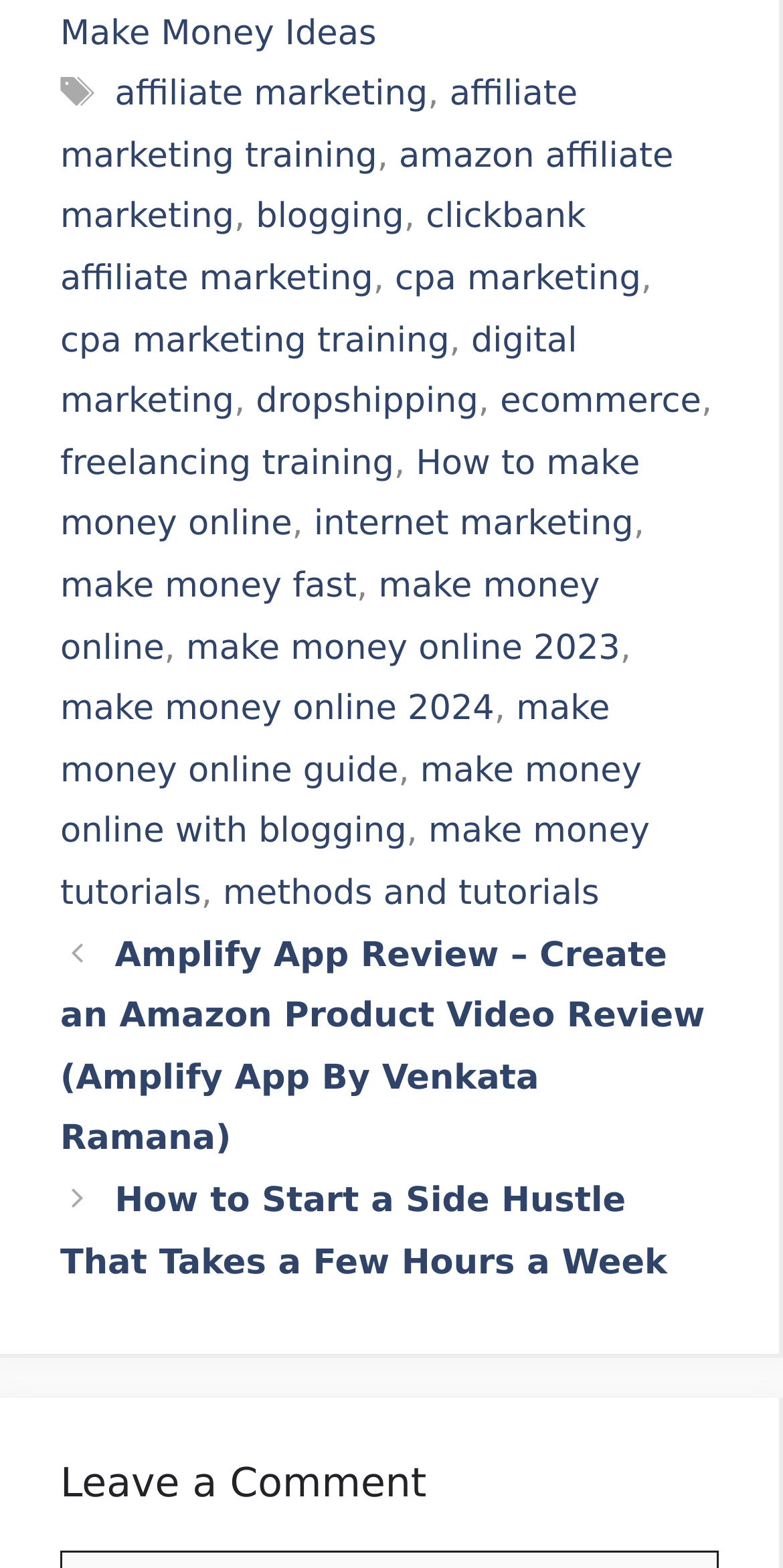Identify the bounding box of the UI element that matches this description: "internet marketing".

[0.401, 0.322, 0.809, 0.348]